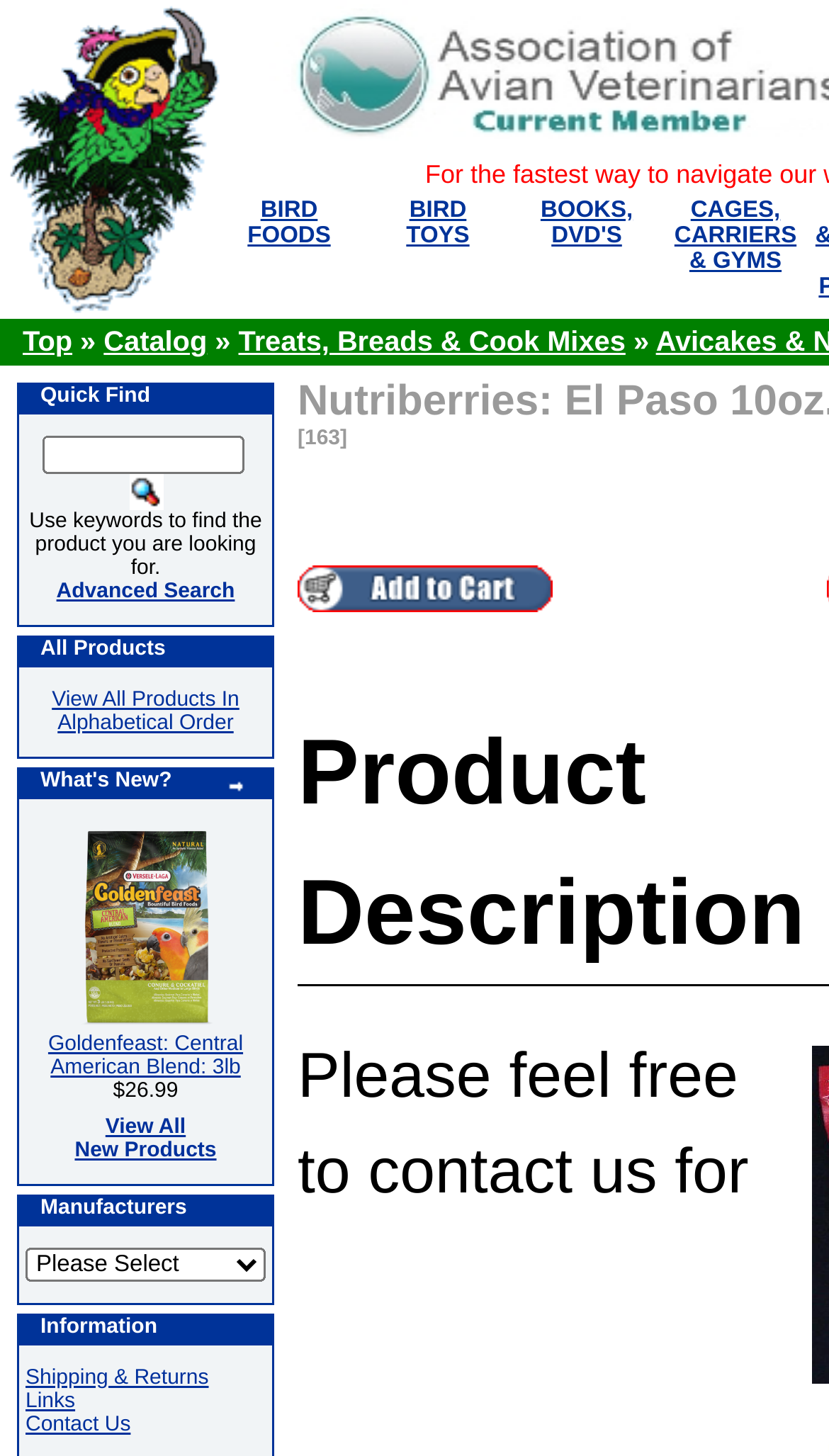Identify the bounding box of the UI component described as: "Treats, Breads & Cook Mixes".

[0.288, 0.224, 0.755, 0.246]